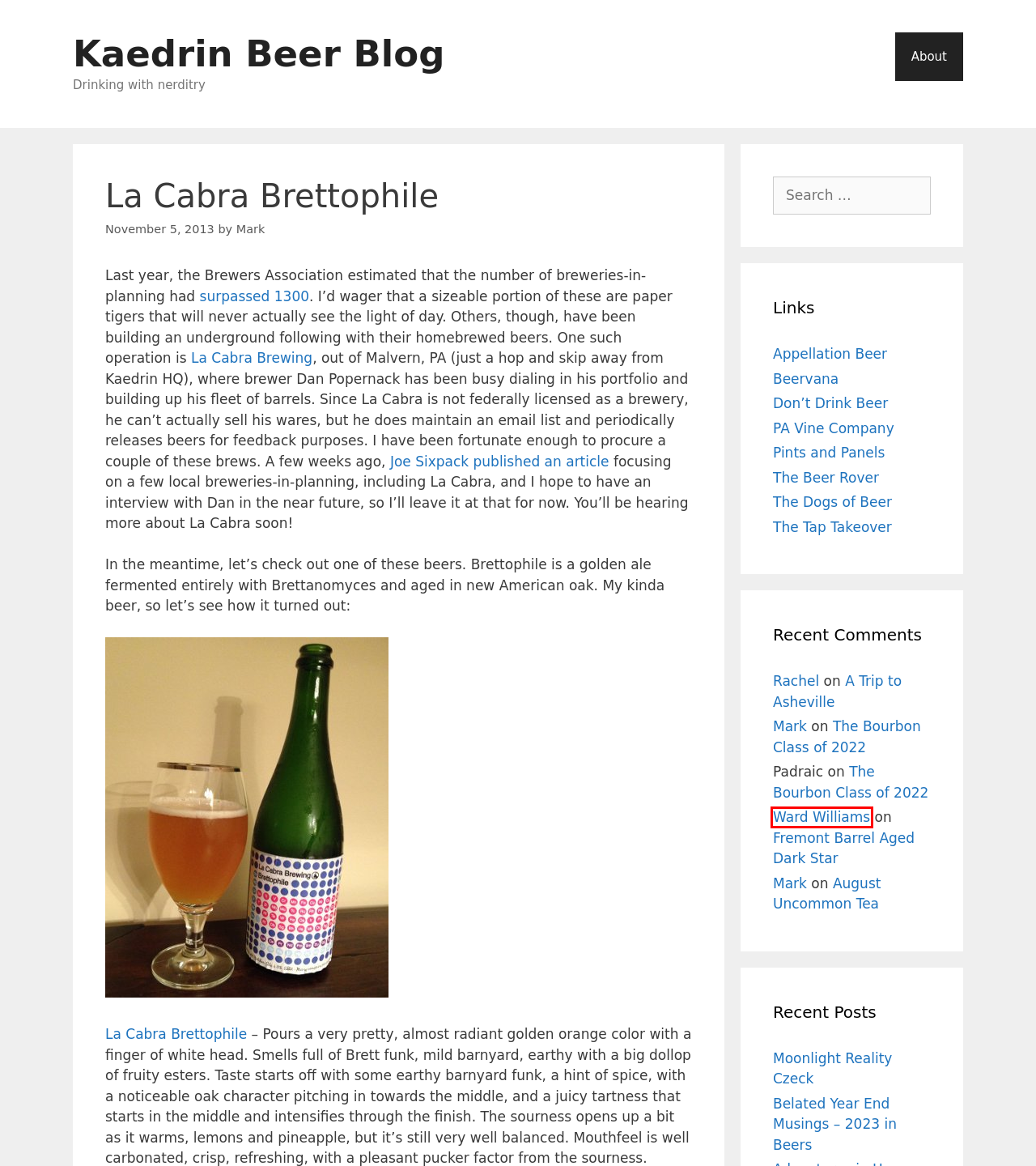Examine the screenshot of a webpage with a red bounding box around a UI element. Your task is to identify the webpage description that best corresponds to the new webpage after clicking the specified element. The given options are:
A. Better Tomorrow Financial
B. A Trip to Asheville - Kaedrin Beer Blog
C. dontdrinkbeer | Drinking beer, so you don't have to.
D. The Bourbon Class of 2022 - Kaedrin Beer Blog
E. Fremont Barrel Aged Dark Star - Kaedrin Beer Blog
F. Belated Year End Musings - 2023 in Beers - Kaedrin Beer Blog
G. The Dogs of Beer – Home of the Delaware Beer Blog – Drinker of beer. Writer of stuff.
H. Kaedrin - Kaedrin Homepage

A